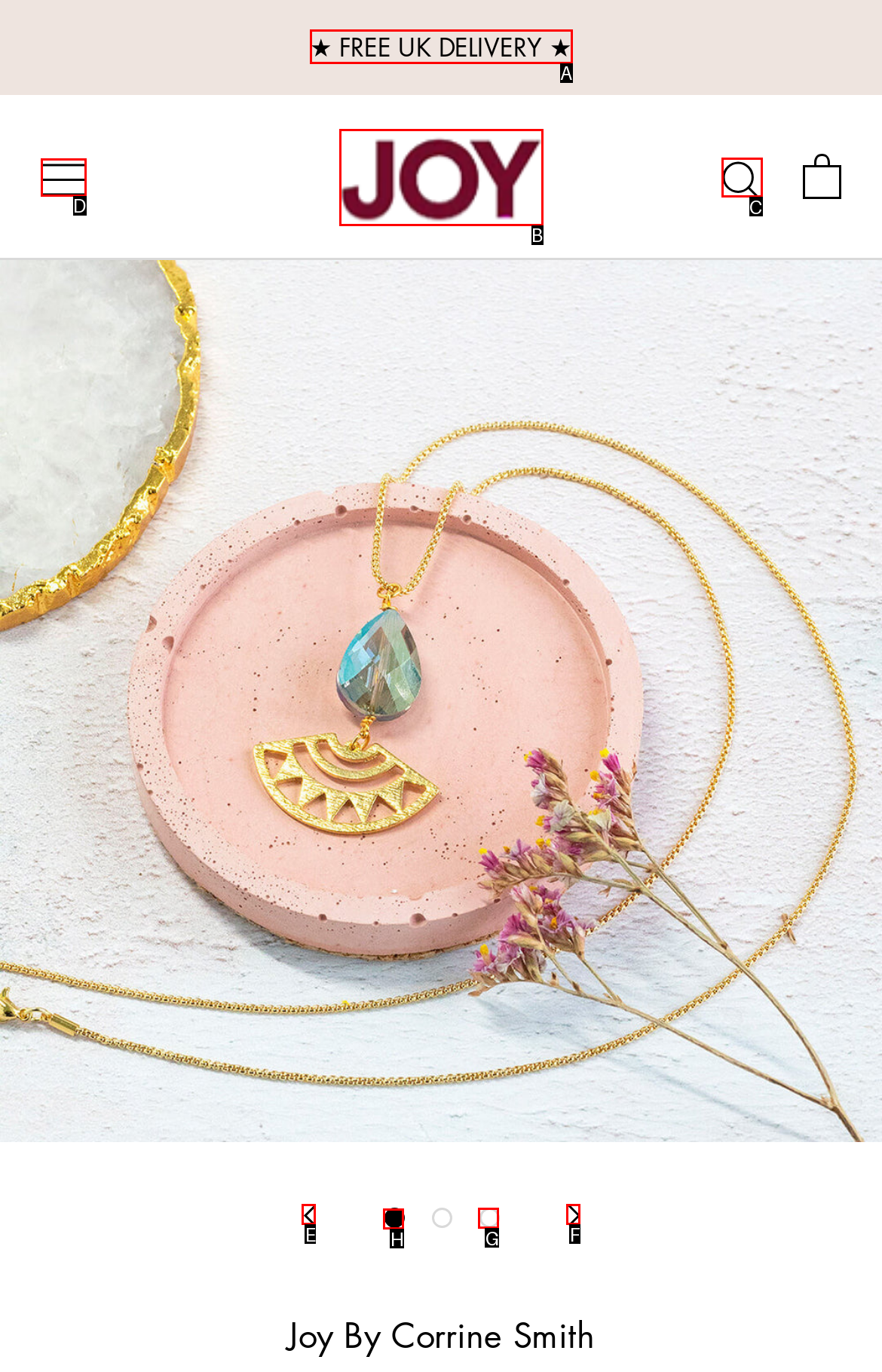Identify the HTML element to click to fulfill this task: View image 1
Answer with the letter from the given choices.

H